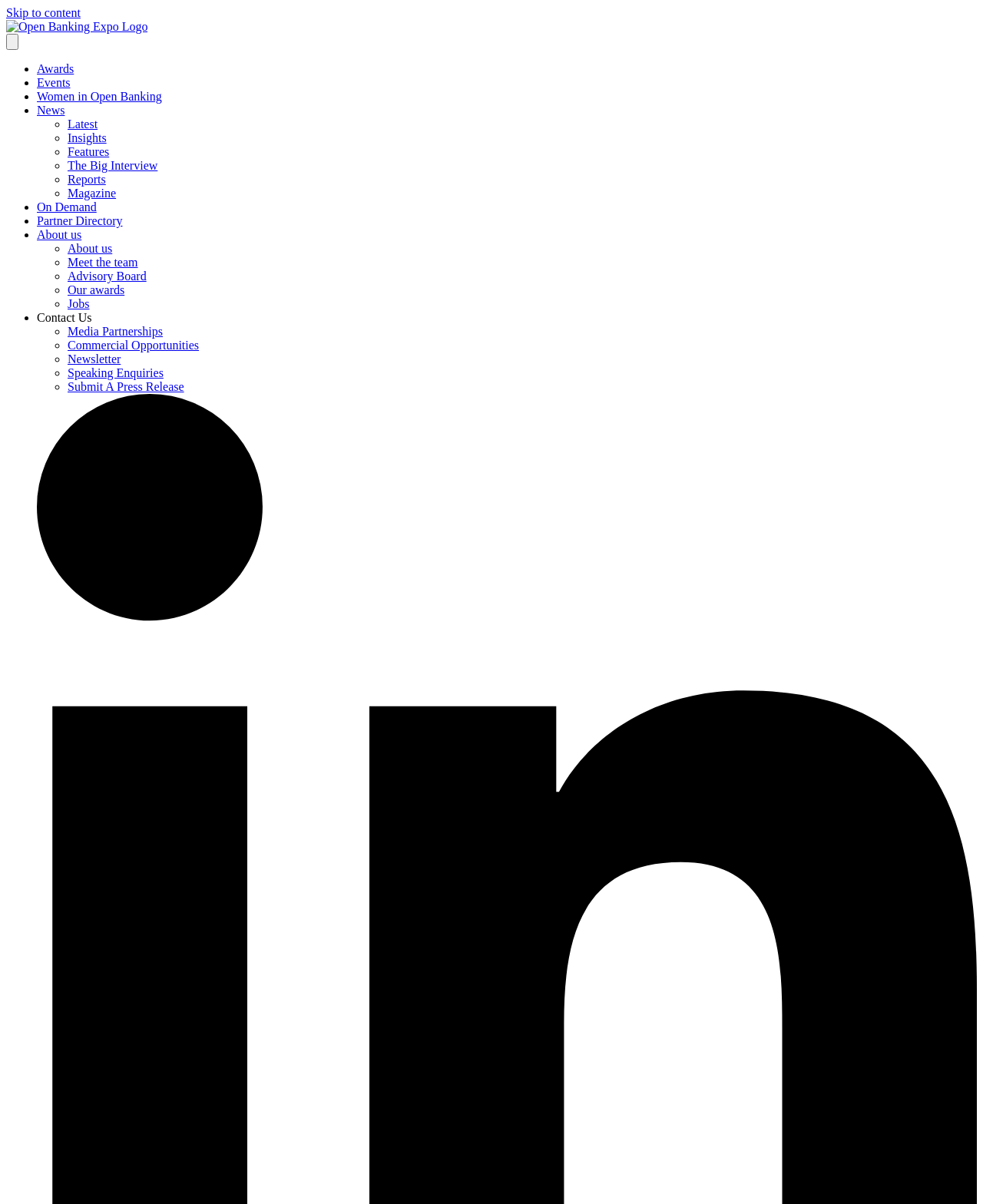Could you highlight the region that needs to be clicked to execute the instruction: "Click on Open Banking Expo Logo"?

[0.006, 0.017, 0.15, 0.027]